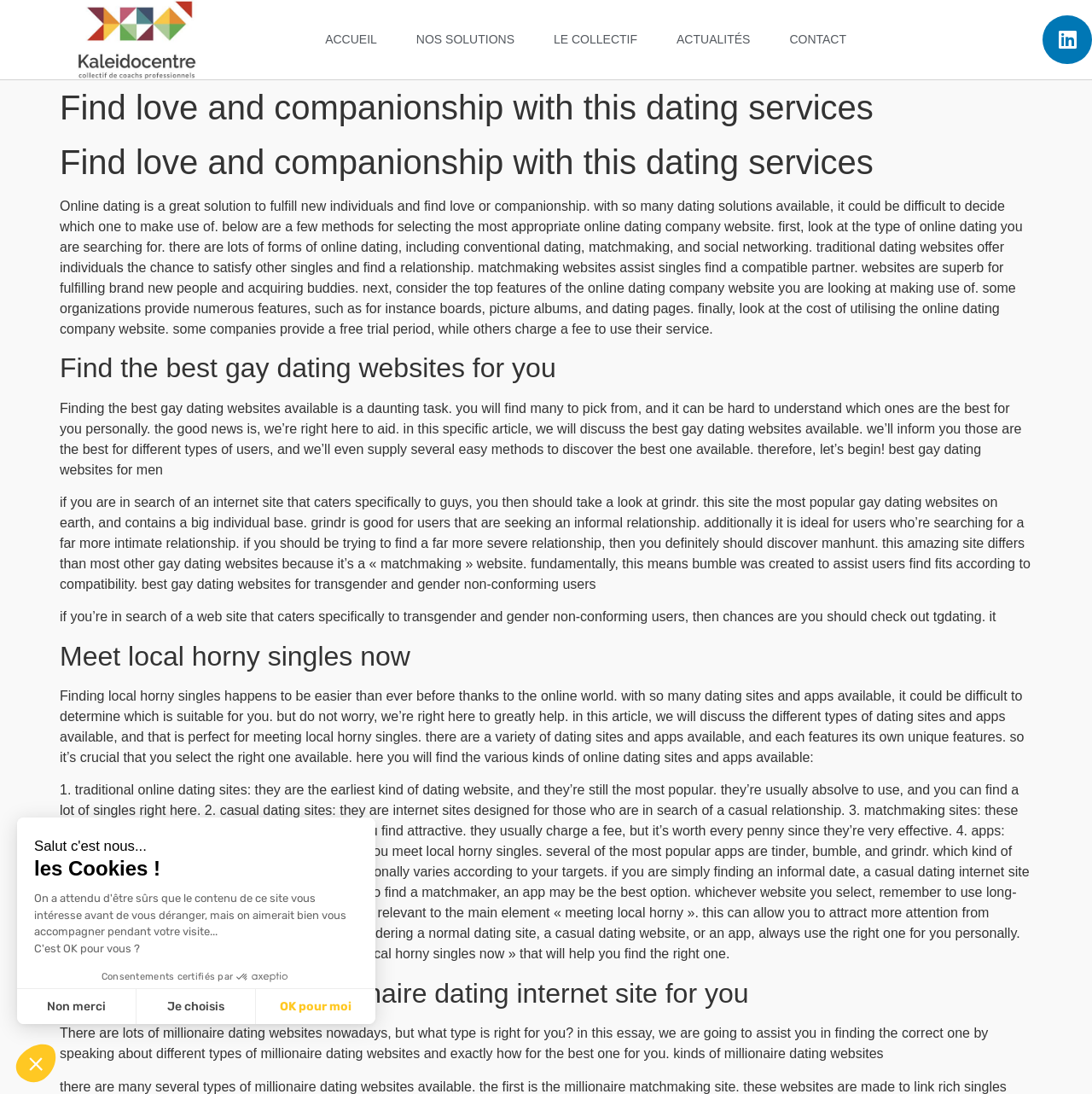Determine the webpage's heading and output its text content.

Find love and companionship with this dating services